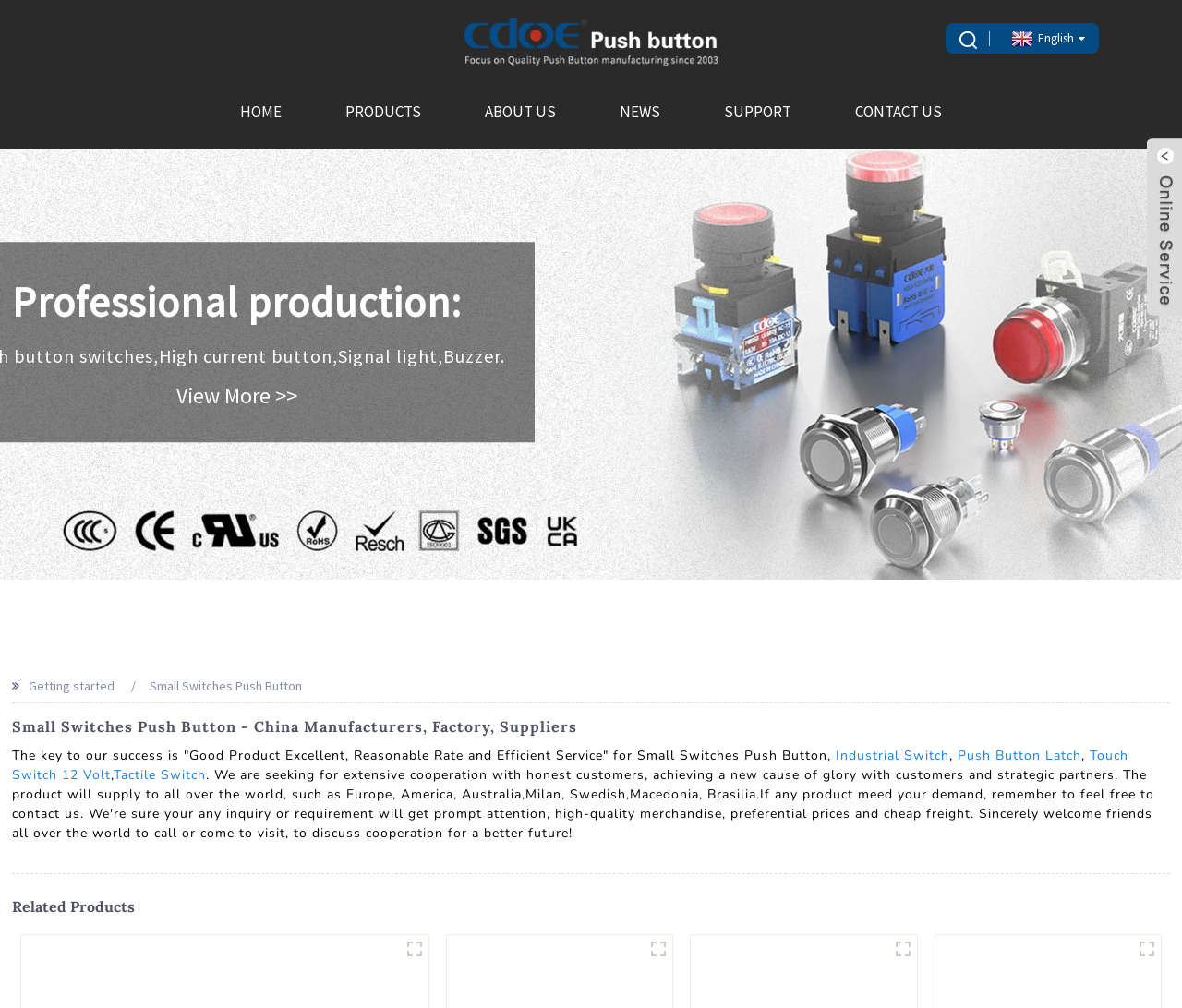Determine the bounding box of the UI component based on this description: "Industrial Switch". The bounding box coordinates should be four float values between 0 and 1, i.e., [left, top, right, bottom].

[0.707, 0.741, 0.803, 0.758]